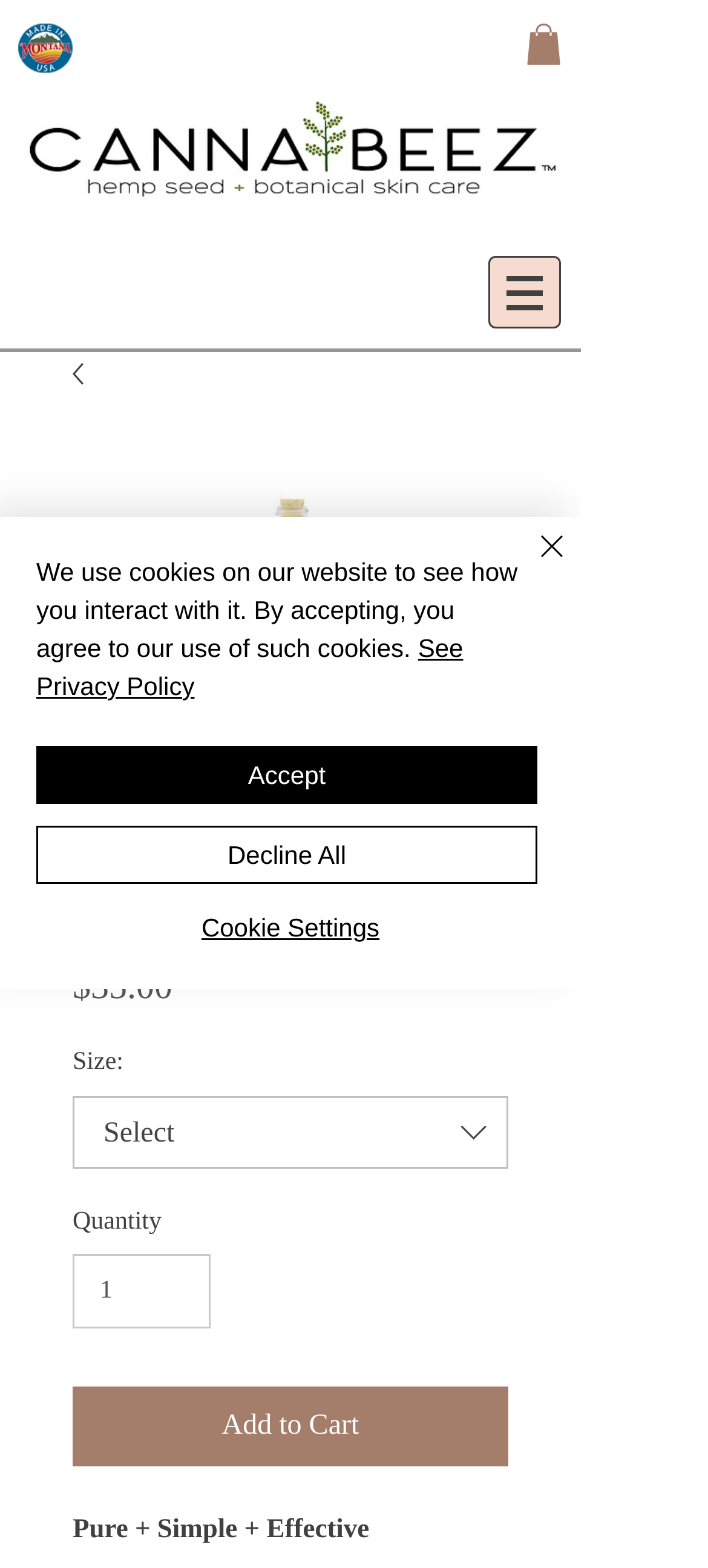Using the information in the image, give a detailed answer to the following question: What is the type of the image above the 'Add to Cart' button?

I found the type of the image above the 'Add to Cart' button by looking at the image description, which is 'Purple Clay + Amethyst Face Mask'.